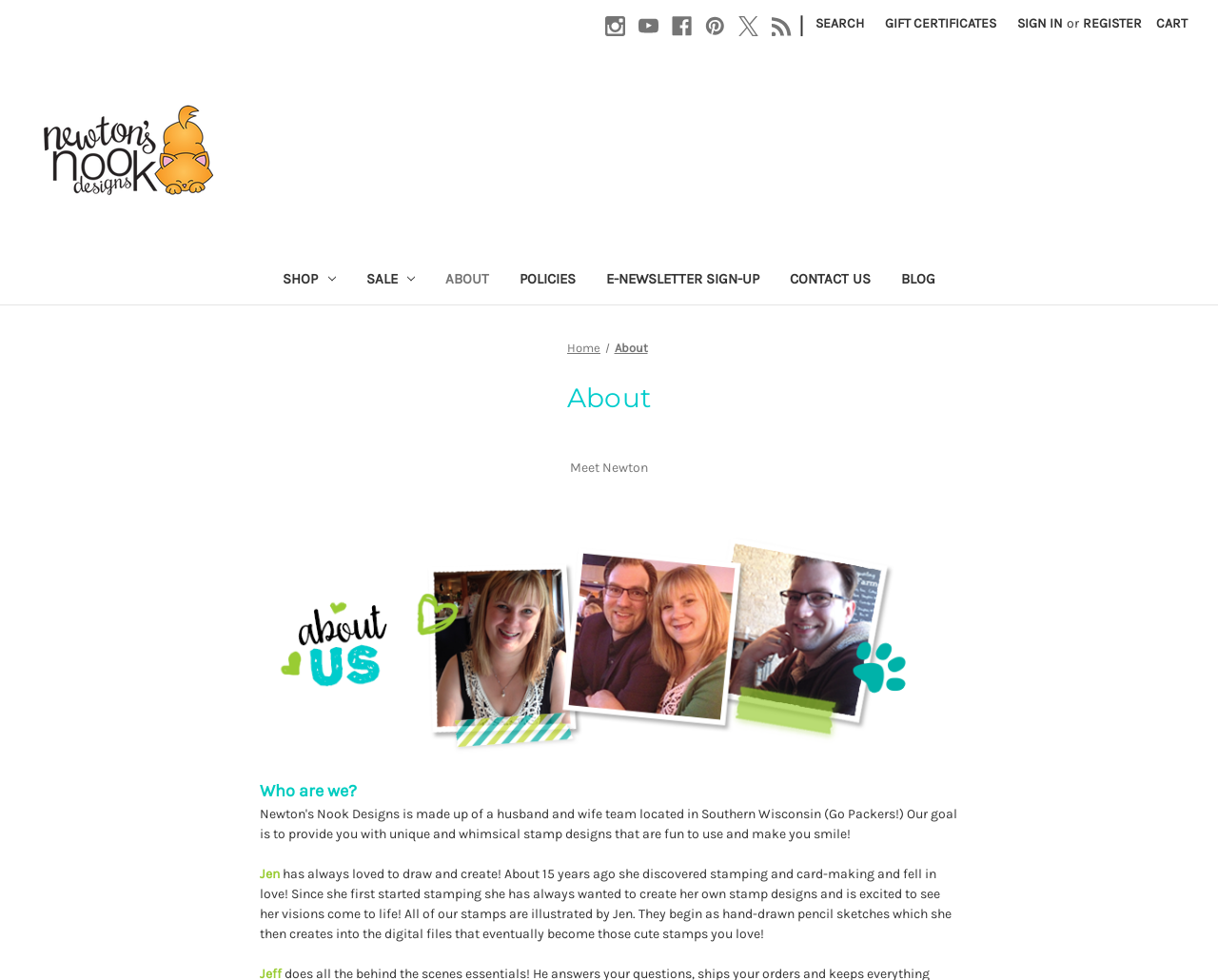Answer the following in one word or a short phrase: 
What is the purpose of the 'Search' button?

To search the website